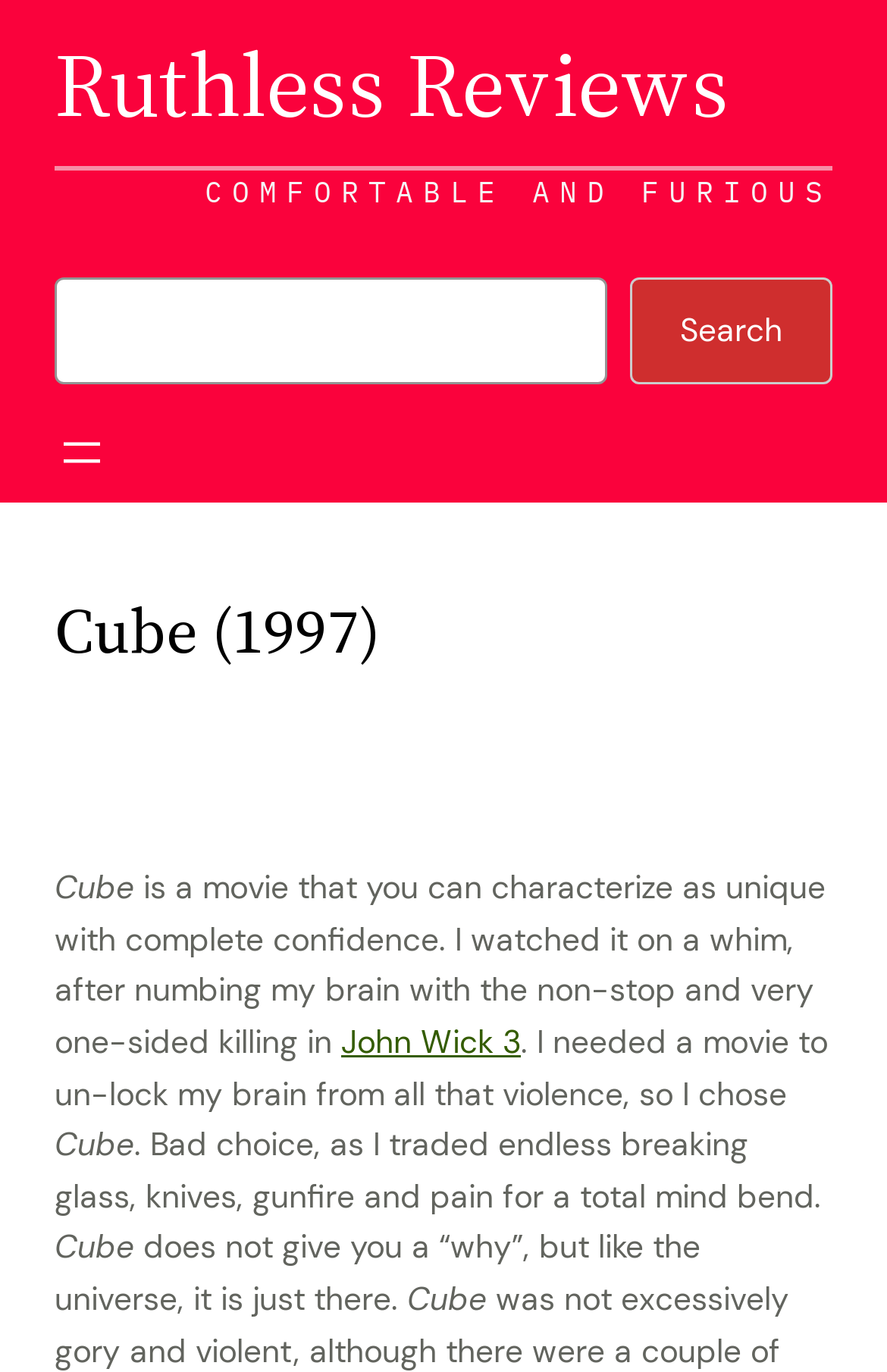What is the name of the movie being reviewed?
Refer to the image and give a detailed answer to the question.

The name of the movie being reviewed can be found in the StaticText element with the text 'Cube (1997)' at the top of the page, and also mentioned multiple times in the review text.